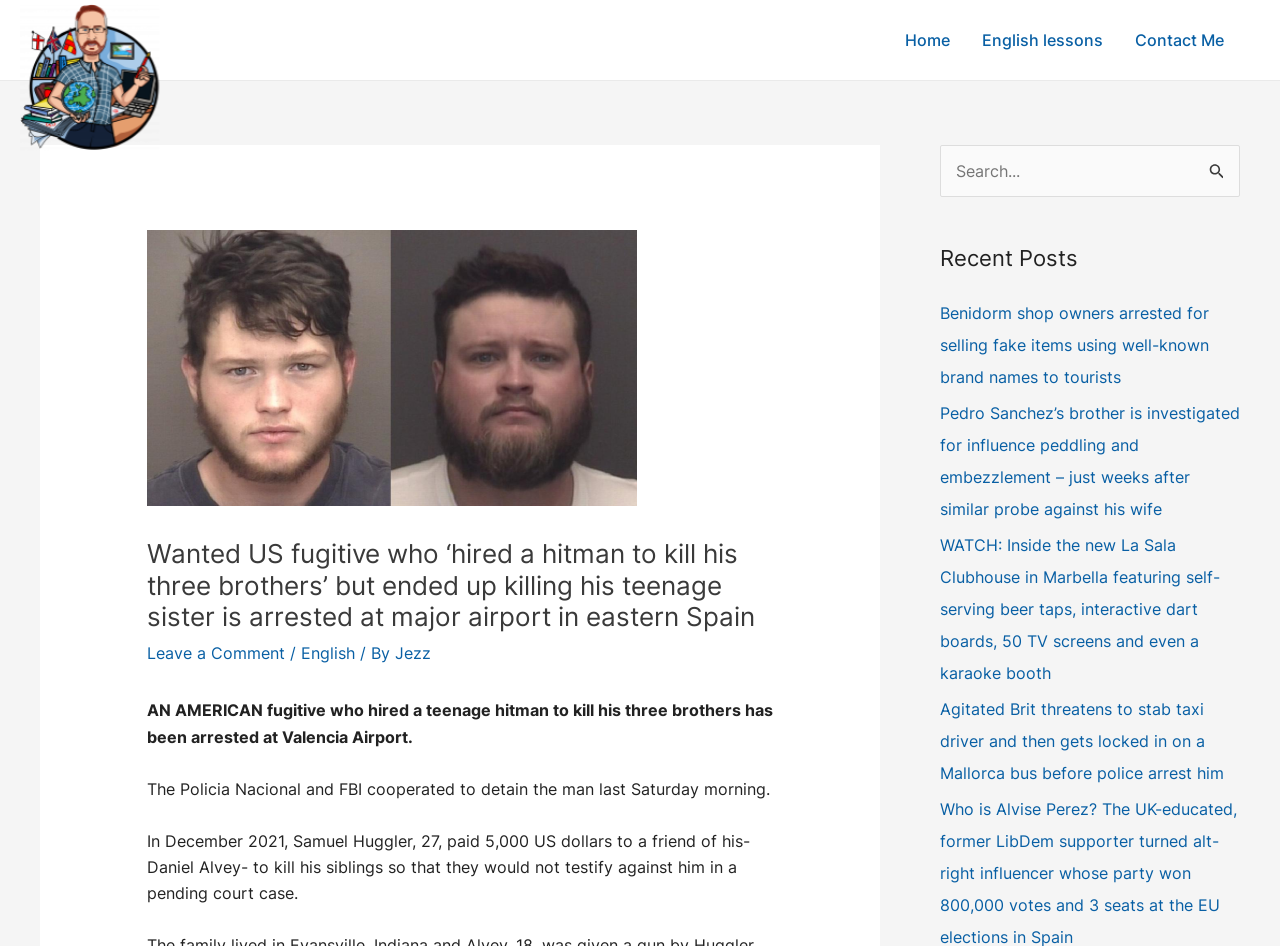Detail the various sections and features present on the webpage.

This webpage appears to be a news article page with a focus on a specific story about an American fugitive who hired a hitman to kill his three brothers. At the top left of the page, there is a logo image with the text "The English Emigre". 

To the right of the logo, there is a navigation menu with three links: "Home", "English lessons", and "Contact Me". Below the navigation menu, there is a header section with a heading that summarizes the main story. The heading is followed by a link to leave a comment, a language selection option, and the author's name, "Jezz".

The main content of the page is divided into paragraphs, with the first paragraph providing a brief summary of the story. The subsequent paragraphs provide more details about the incident, including the involvement of the Policia Nacional and FBI, and the background of the fugitive.

To the right of the main content, there is a complementary section with a search bar and a "Recent Posts" section. The search bar has a search box and a search button with a magnifying glass icon. The "Recent Posts" section lists four links to other news articles, with titles and brief summaries.

Overall, the webpage has a simple and organized layout, with a clear focus on presenting news articles and providing easy navigation and search functionality.